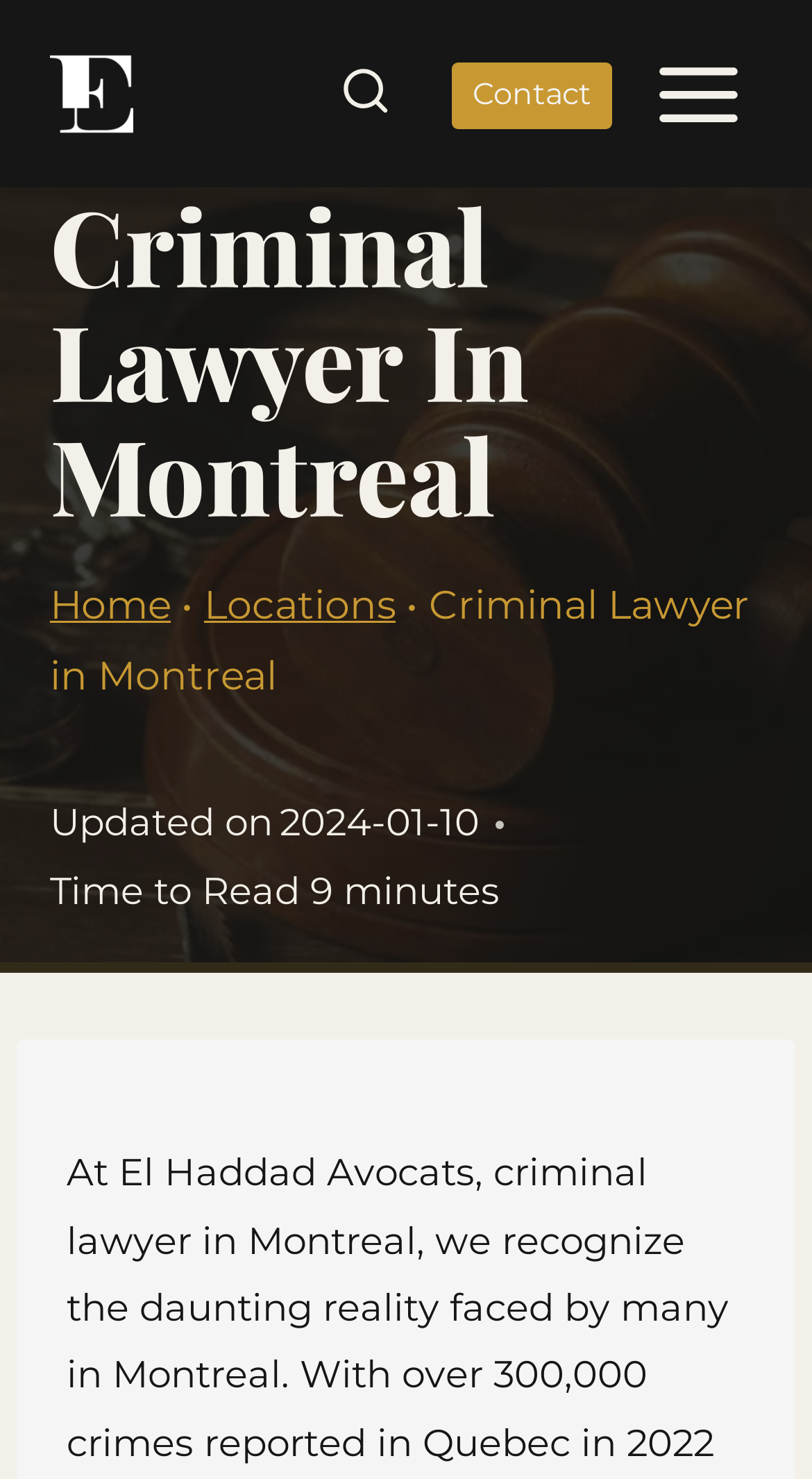Please determine the bounding box of the UI element that matches this description: alt="El Haddad, Avocats". The coordinates should be given as (top-left x, top-left y, bottom-right x, bottom-right y), with all values between 0 and 1.

[0.062, 0.035, 0.21, 0.092]